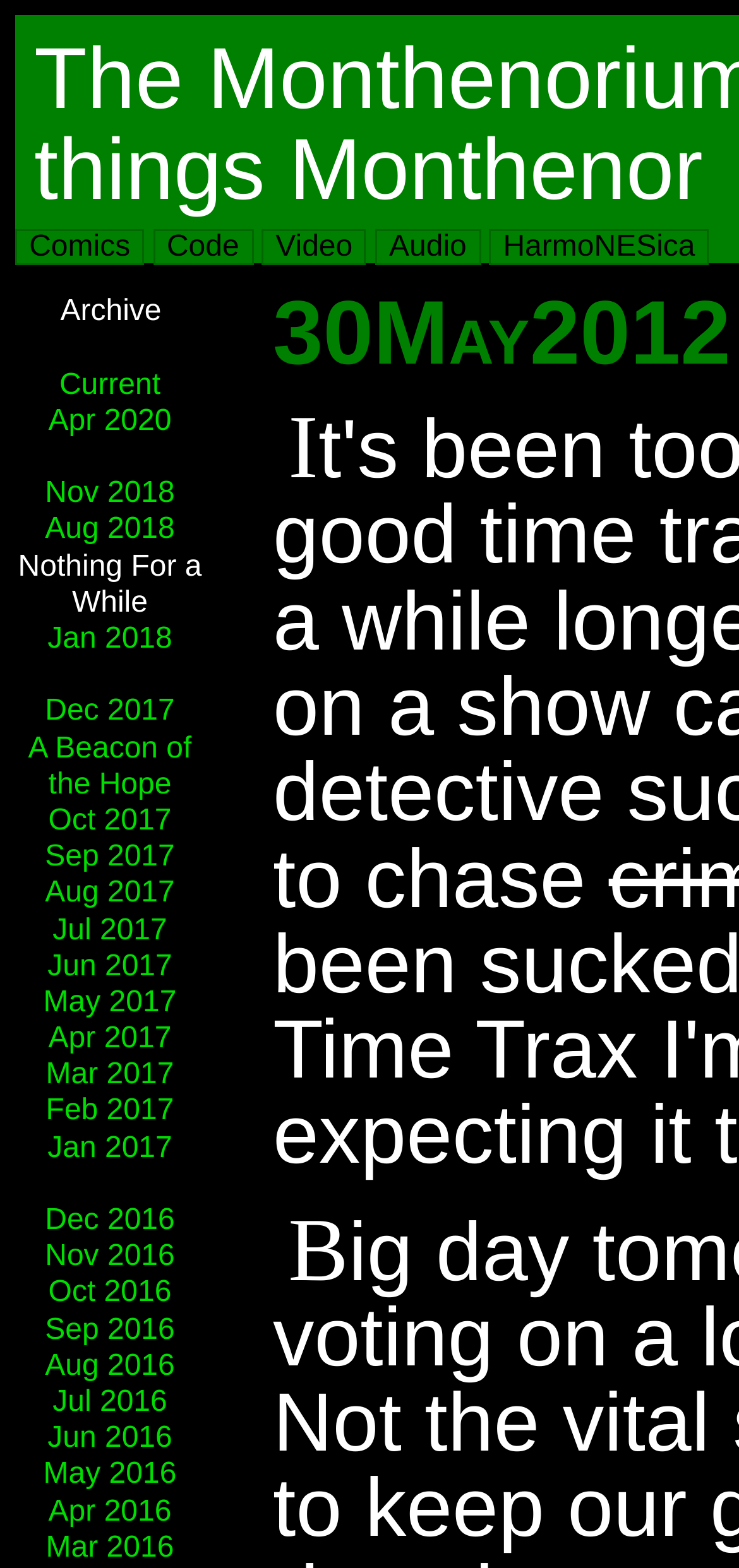Please find the bounding box coordinates of the element's region to be clicked to carry out this instruction: "View Archive".

[0.082, 0.189, 0.218, 0.209]